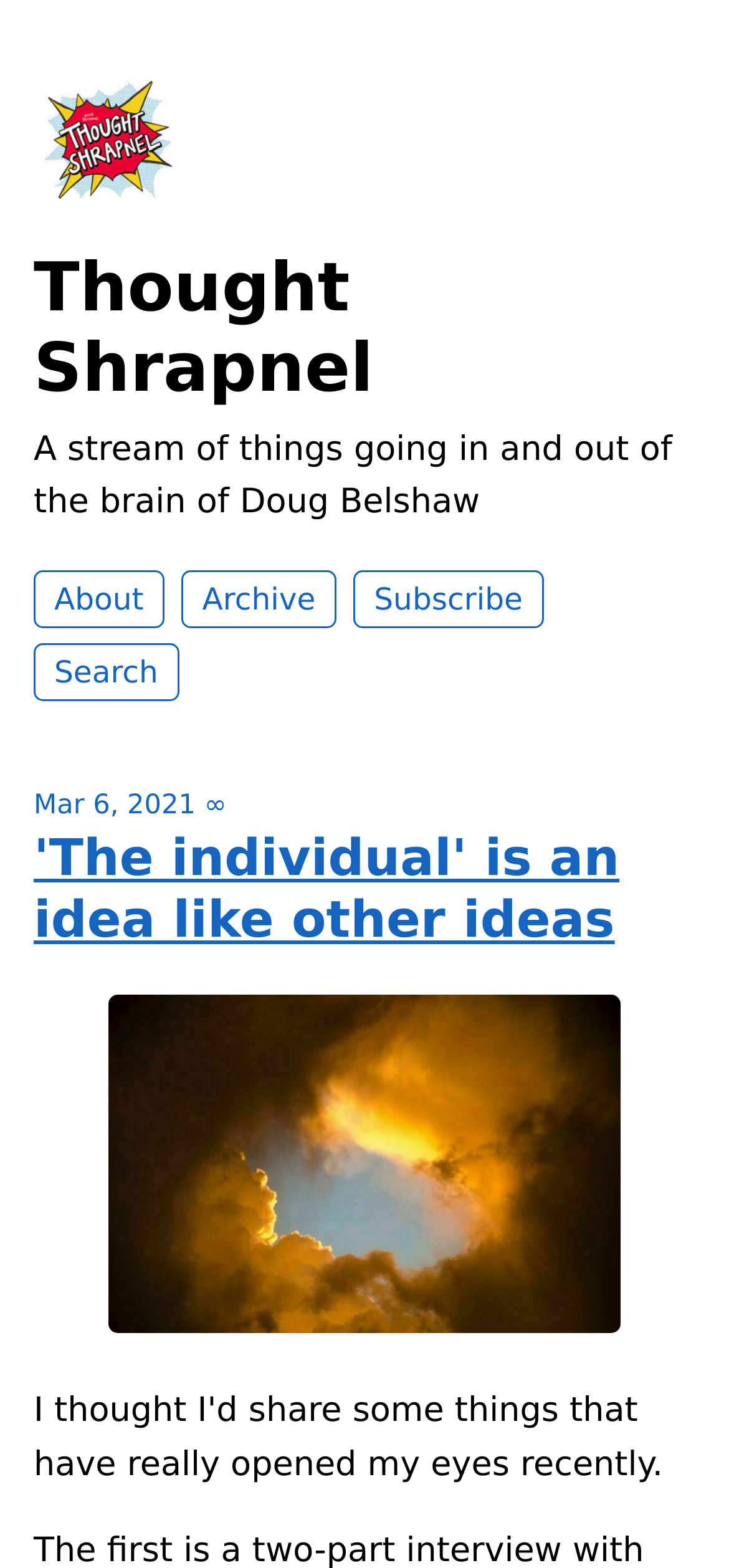Kindly provide the bounding box coordinates of the section you need to click on to fulfill the given instruction: "search for something".

[0.046, 0.41, 0.245, 0.447]